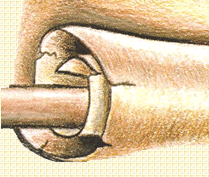What is the condition of the structure's edges?
Please provide a comprehensive answer to the question based on the webpage screenshot.

The caption notes that the structure's edges show 'some wear or fraying', suggesting that they are not in perfect condition and have been damaged or worn down in some way.